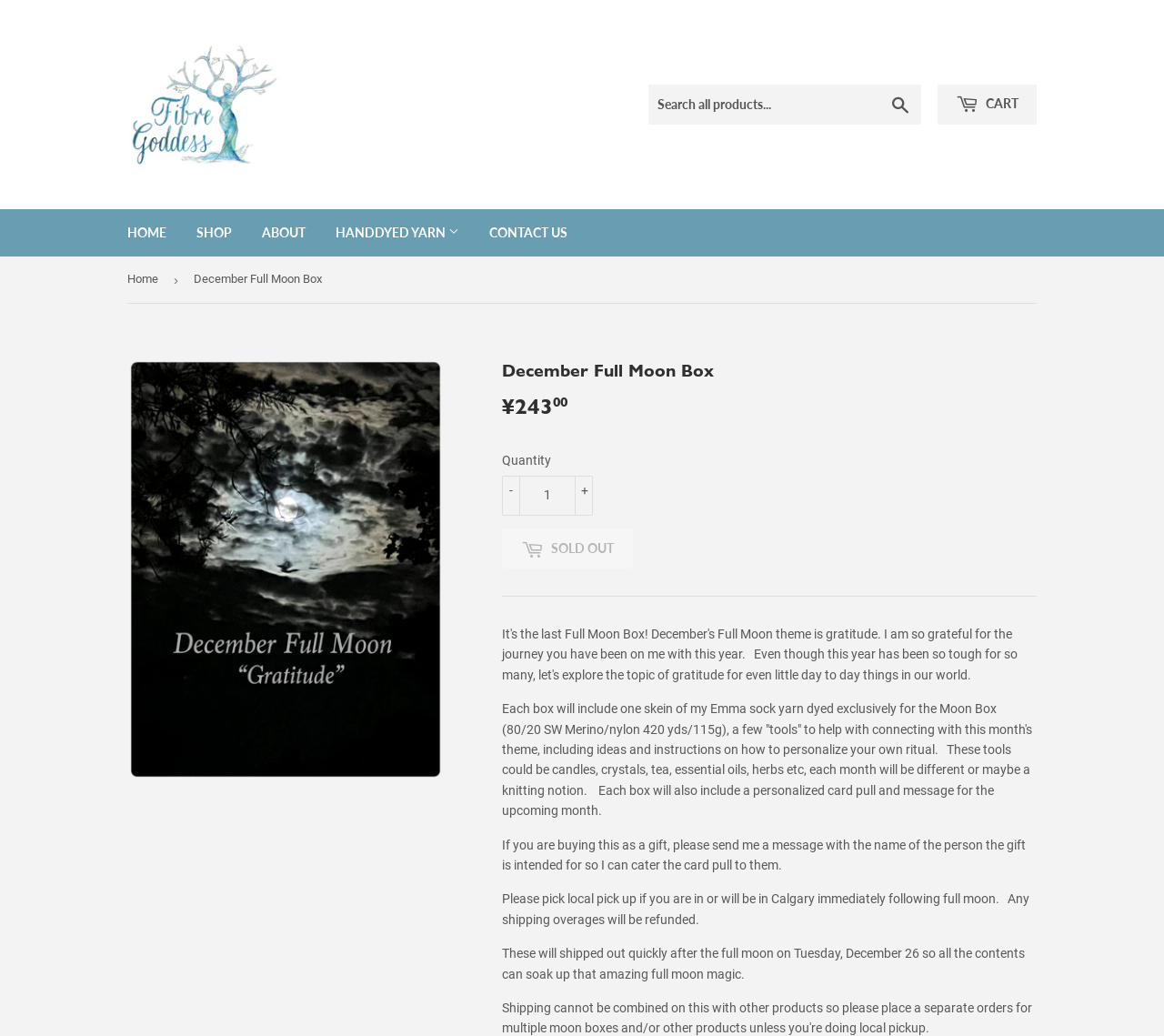Please mark the bounding box coordinates of the area that should be clicked to carry out the instruction: "Go to Home page".

[0.098, 0.202, 0.155, 0.248]